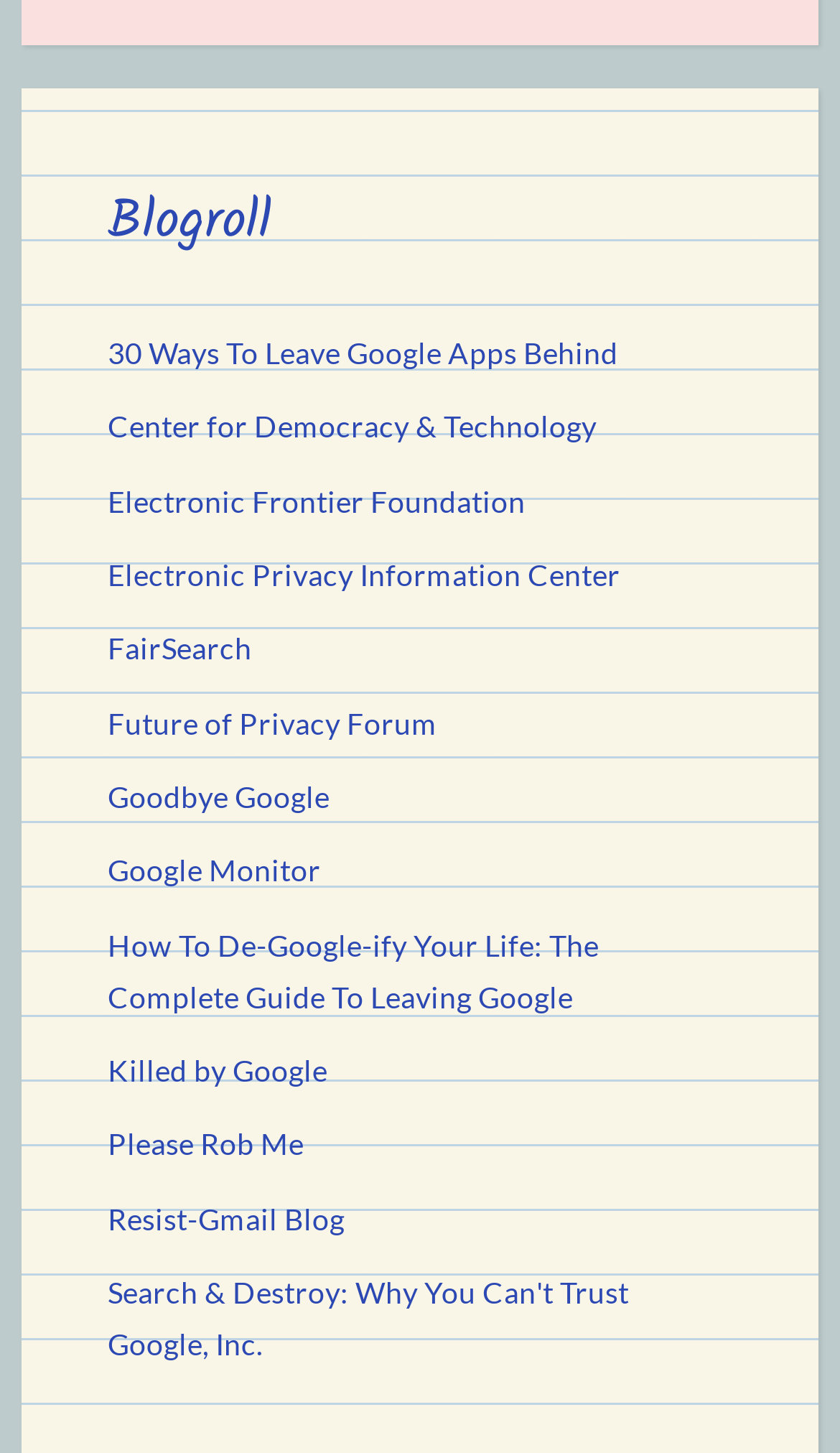Is there a link to a blog on this webpage?
Look at the screenshot and give a one-word or phrase answer.

Yes